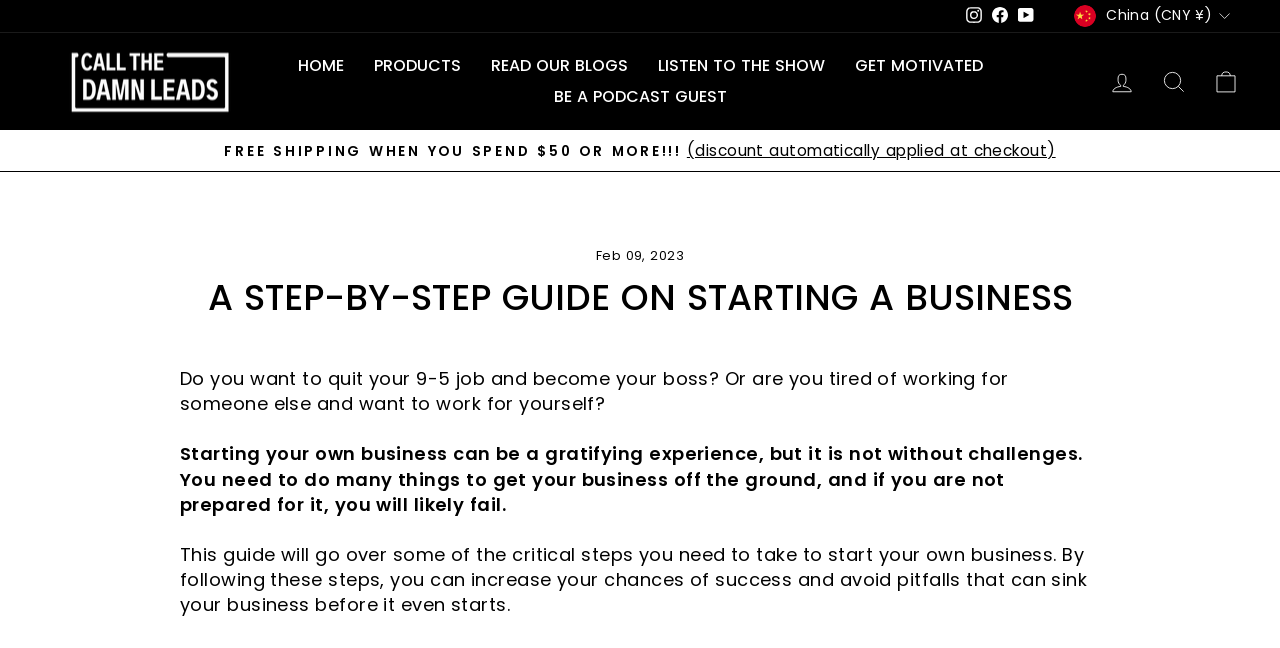What is the principal heading displayed on the webpage?

A STEP-BY-STEP GUIDE ON STARTING A BUSINESS